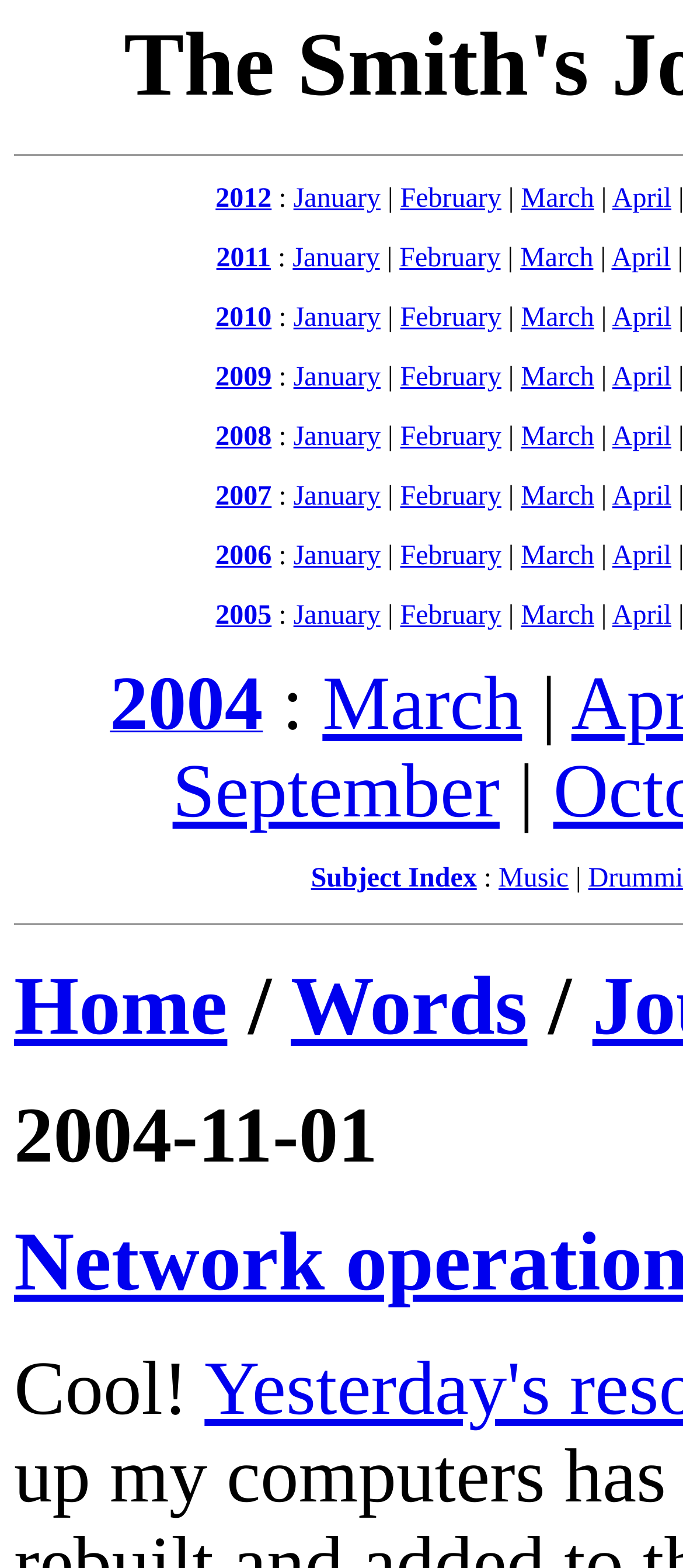Provide the bounding box coordinates for the UI element that is described by this text: "Subject Index". The coordinates should be in the form of four float numbers between 0 and 1: [left, top, right, bottom].

[0.455, 0.551, 0.698, 0.57]